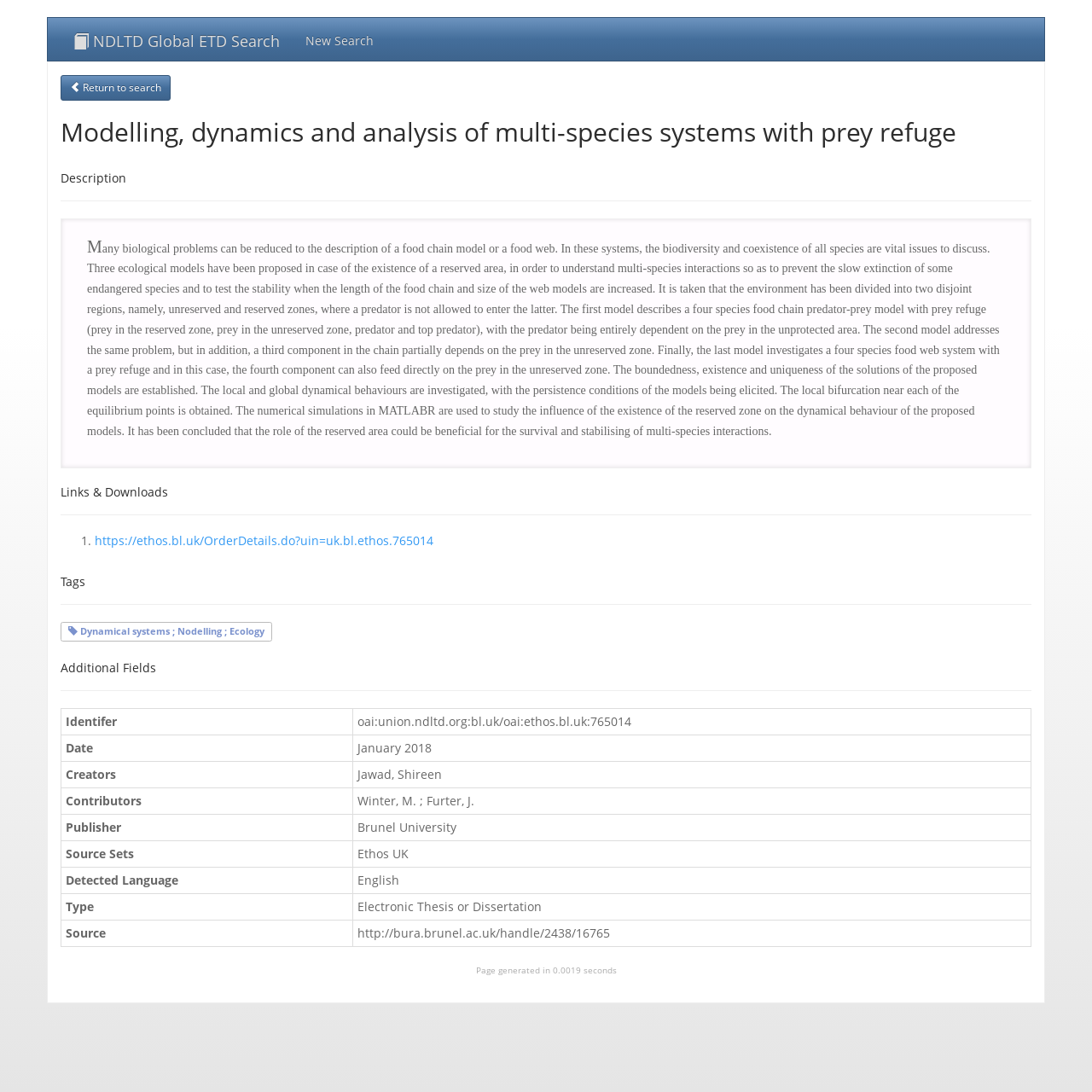What is the type of the document?
Based on the screenshot, answer the question with a single word or phrase.

Electronic Thesis or Dissertation